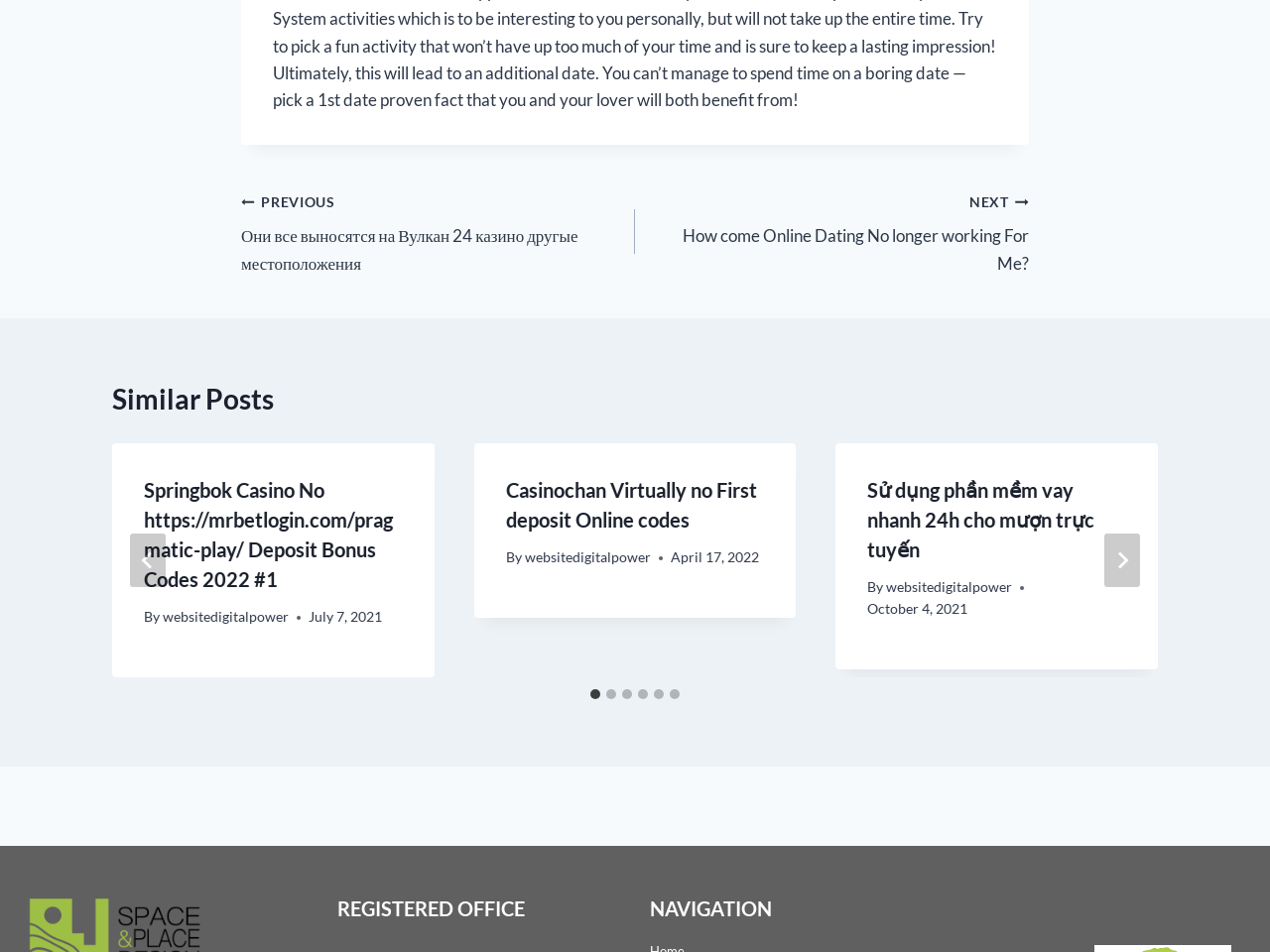What is the date of the second similar post?
Using the image, respond with a single word or phrase.

April 17, 2022